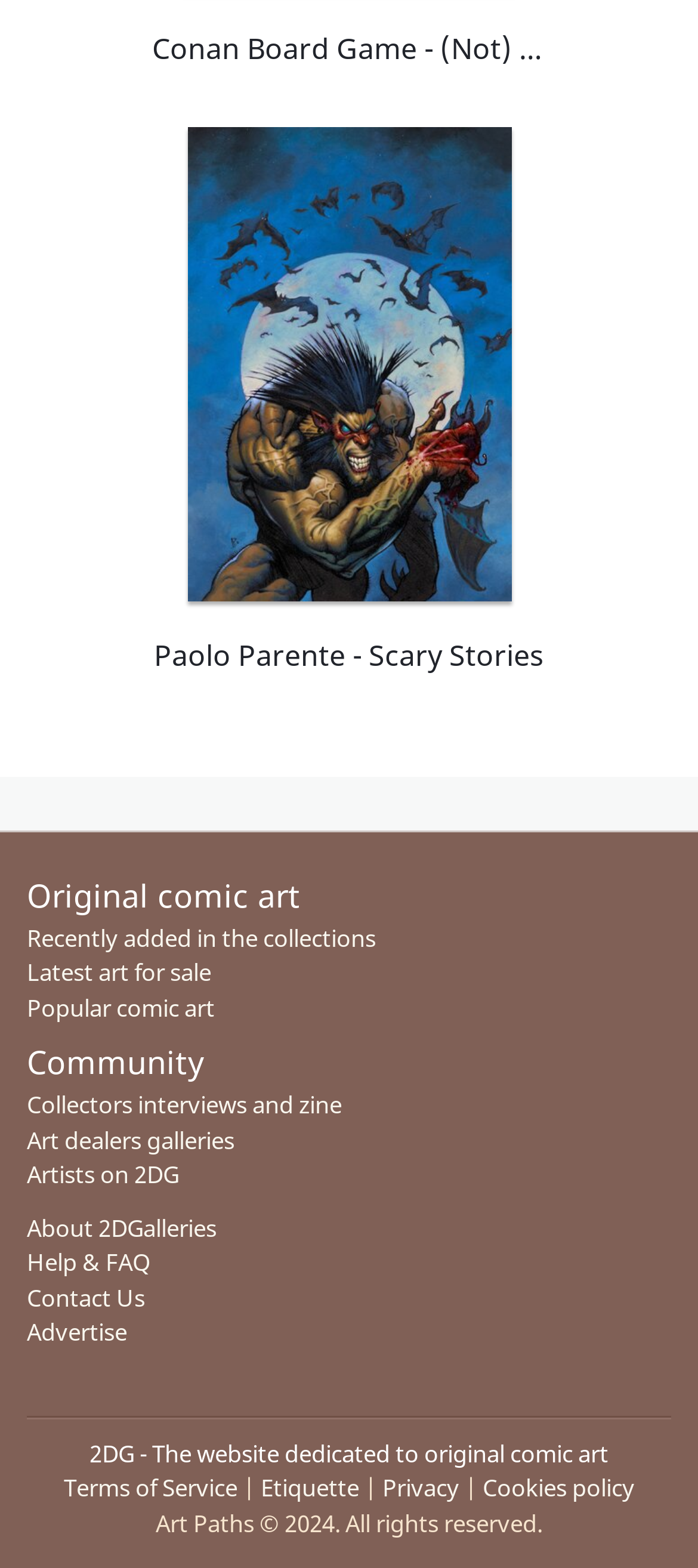Find the bounding box coordinates for the area you need to click to carry out the instruction: "Contact the website". The coordinates should be four float numbers between 0 and 1, indicated as [left, top, right, bottom].

[0.038, 0.817, 0.208, 0.838]